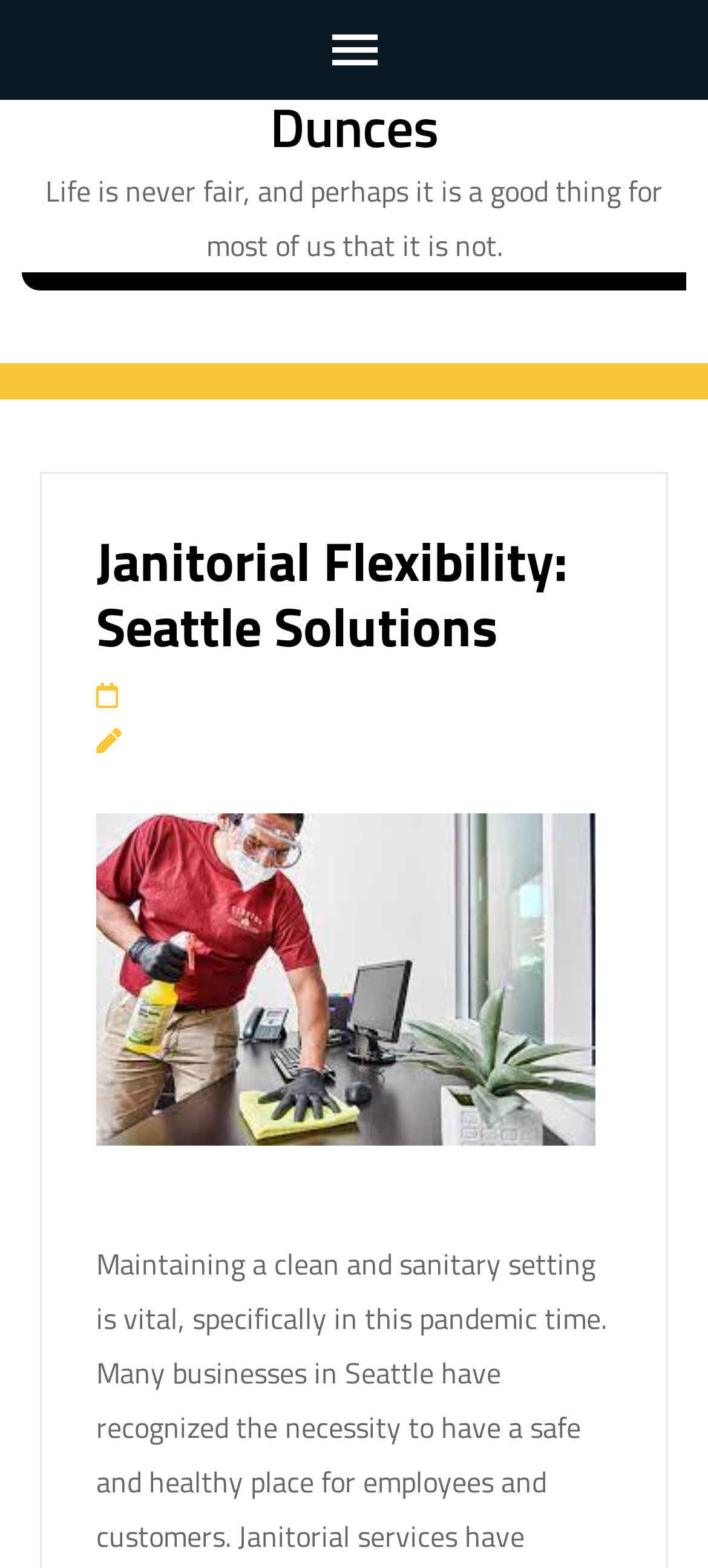What is the bounding box of the StaticText element?
Please look at the screenshot and answer using one word or phrase.

[0.064, 0.108, 0.936, 0.17]